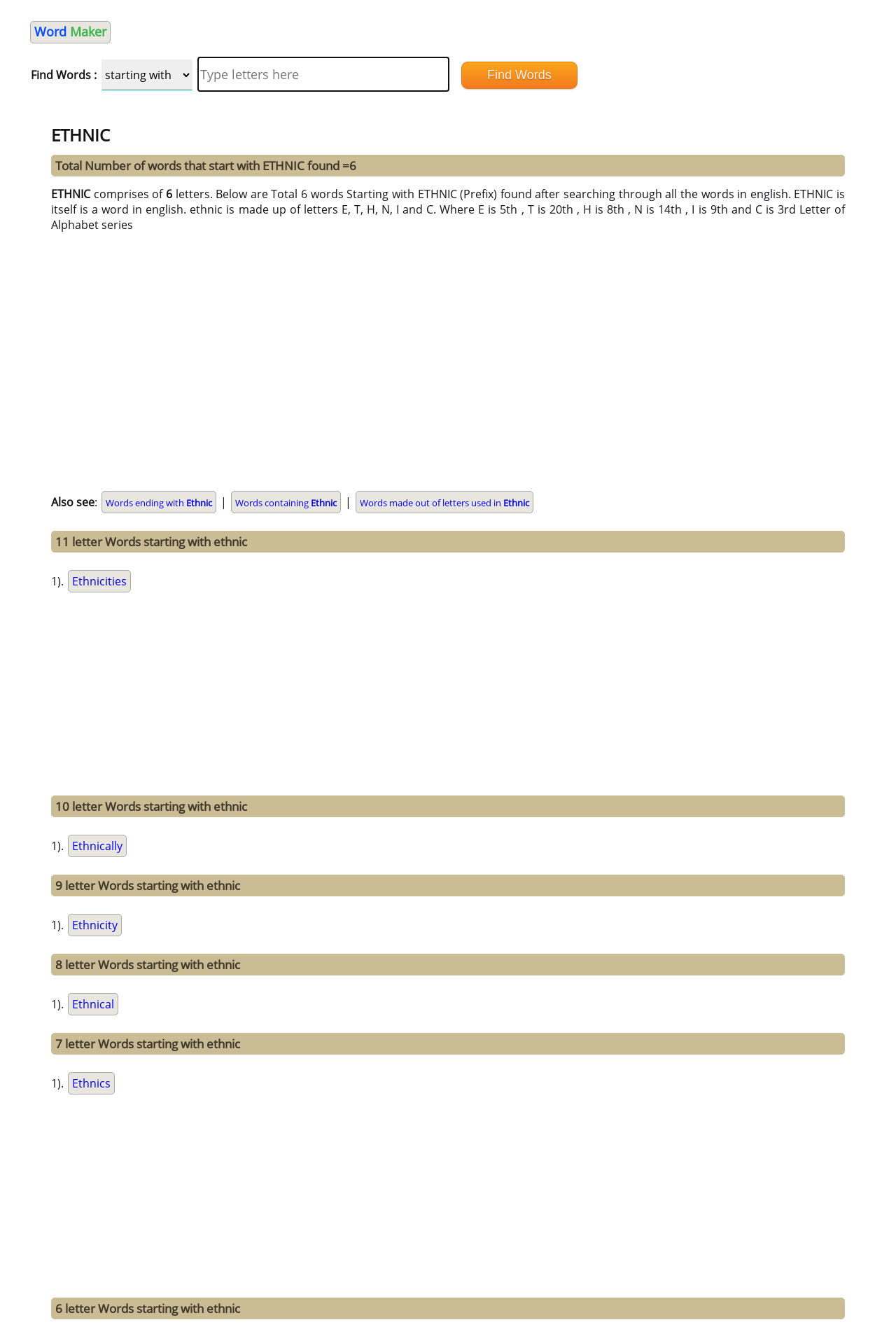What is the longest word starting with ETHNIC listed?
Look at the image and answer the question with a single word or phrase.

Ethnicities